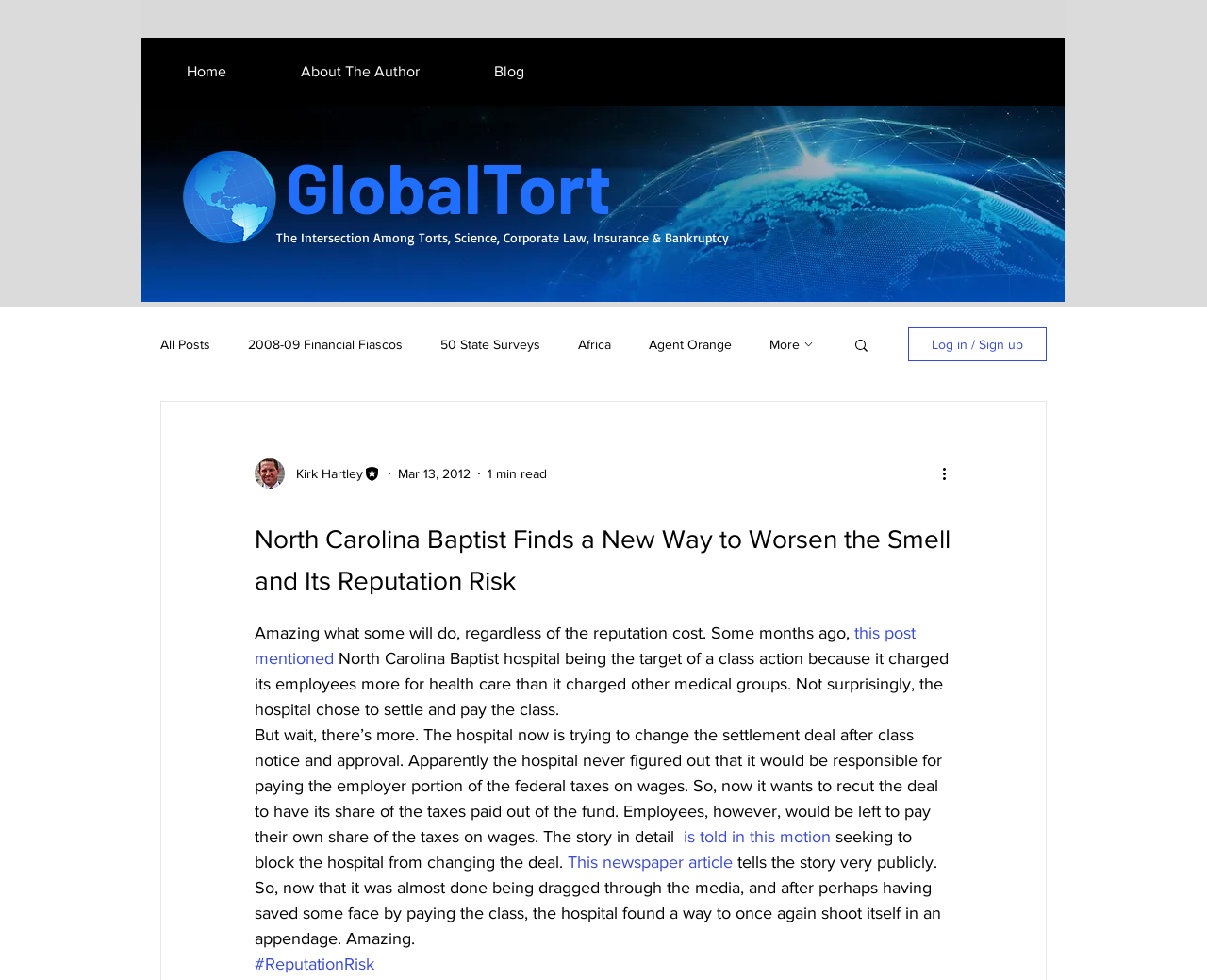Provide the bounding box coordinates of the UI element that matches the description: "#ReputationRisk".

[0.211, 0.974, 0.31, 0.993]